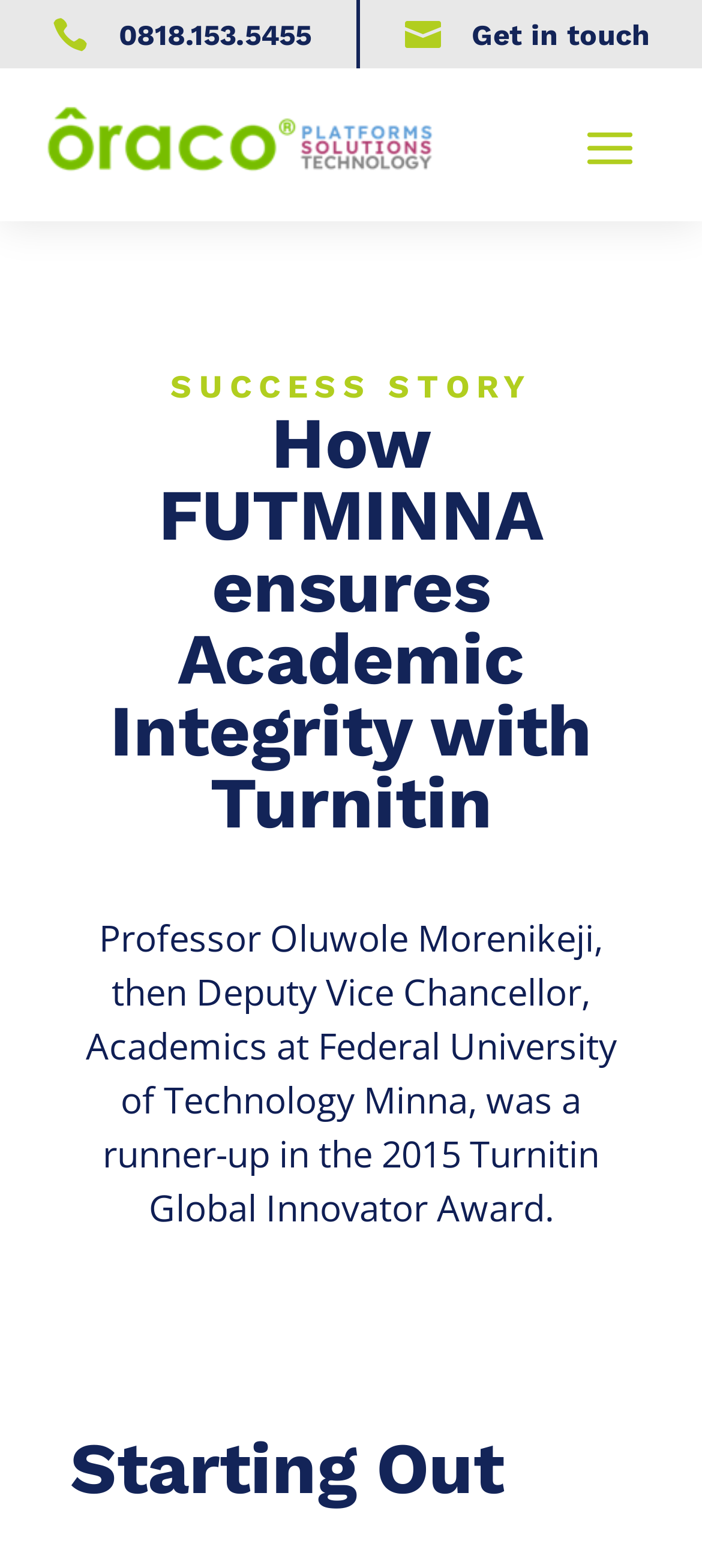How many sections are there after 'SUCCESS STORY'? Using the information from the screenshot, answer with a single word or phrase.

2